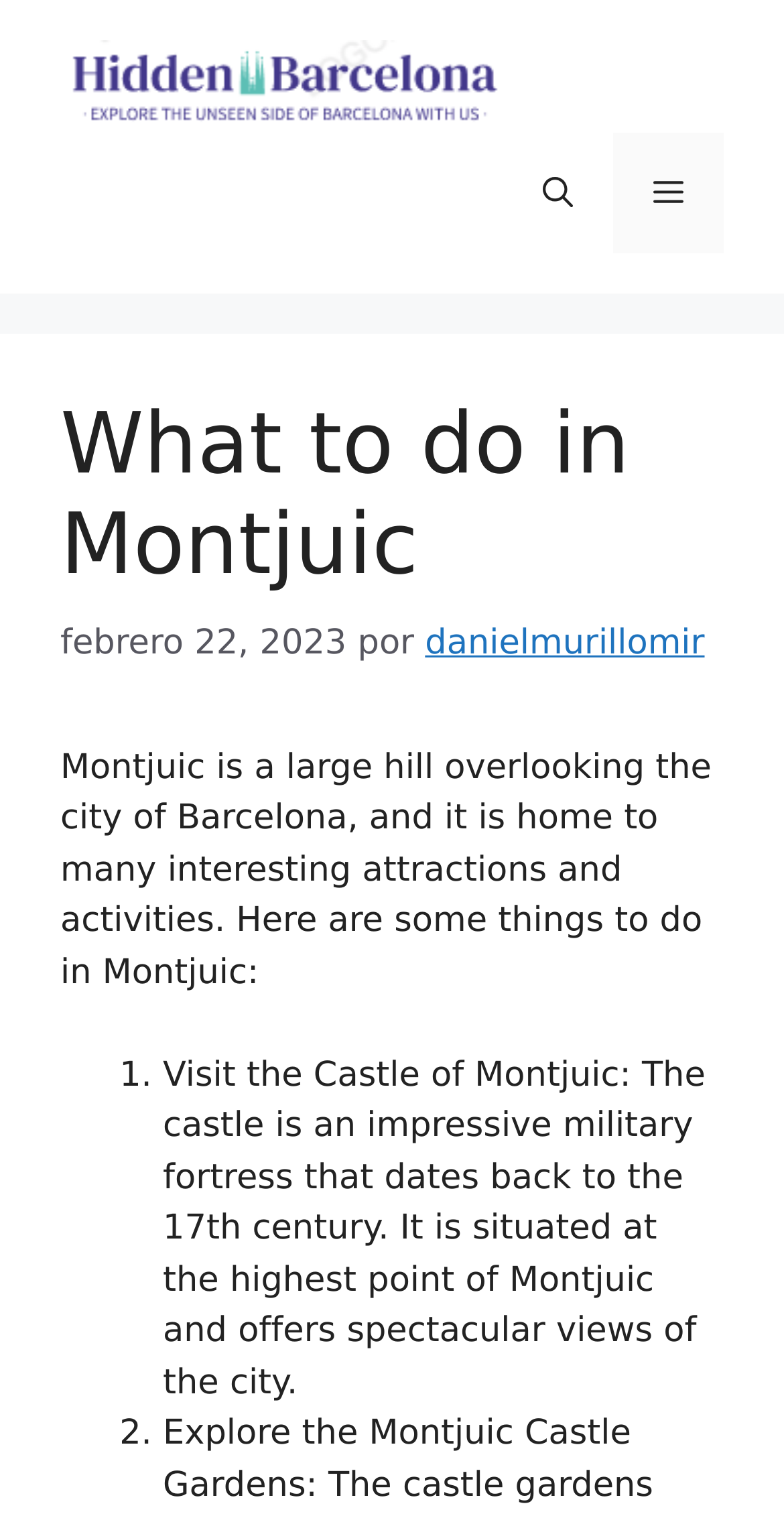Analyze and describe the webpage in a detailed narrative.

The webpage is about "What to do in Montjuic" and appears to be a travel guide or blog post. At the top of the page, there is a banner with the text "Sitio" and a link to "Hidden Barcelona" accompanied by an image with the same name. To the right of the banner, there is a navigation section with a link to open a search bar and a button to expand the main menu.

Below the navigation section, there is a header section with the title "What to do in Montjuic" and a timestamp indicating the post was published on February 22, 2023, by "danielmurillomir". The main content of the page starts with a brief introduction to Montjuic, describing it as a large hill overlooking Barcelona with many attractions and activities.

The introduction is followed by a numbered list of things to do in Montjuic. The first item on the list is to visit the Castle of Montjuic, which is described as an impressive military fortress with spectacular views of the city. The list item is marked with a "1." and is positioned below the introduction. The second item on the list is not fully visible, but it is marked with a "2." and is located below the first item.